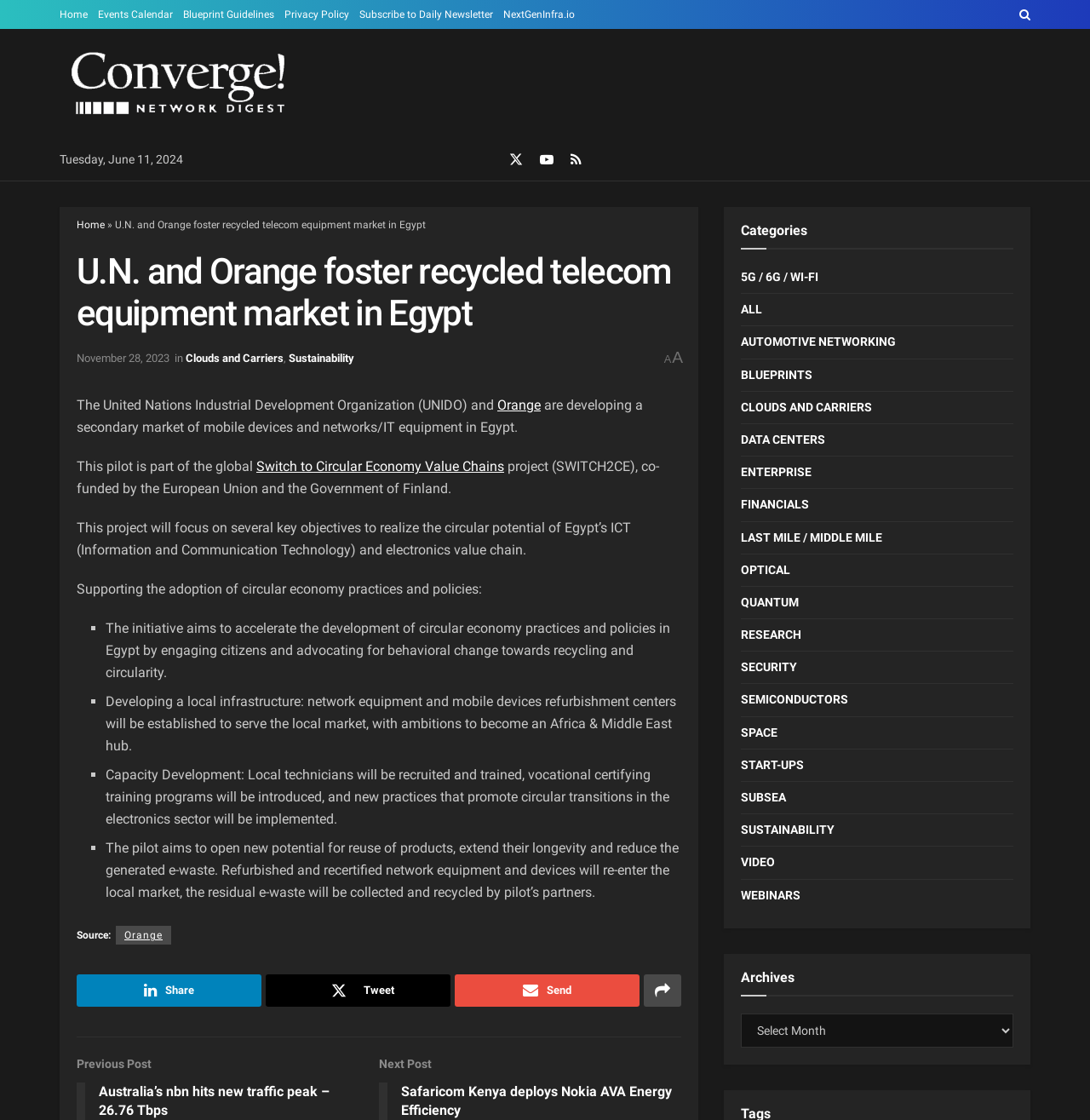Please answer the following question using a single word or phrase: 
What is the purpose of the vocational certifying training programs?

To promote circular transitions in the electronics sector